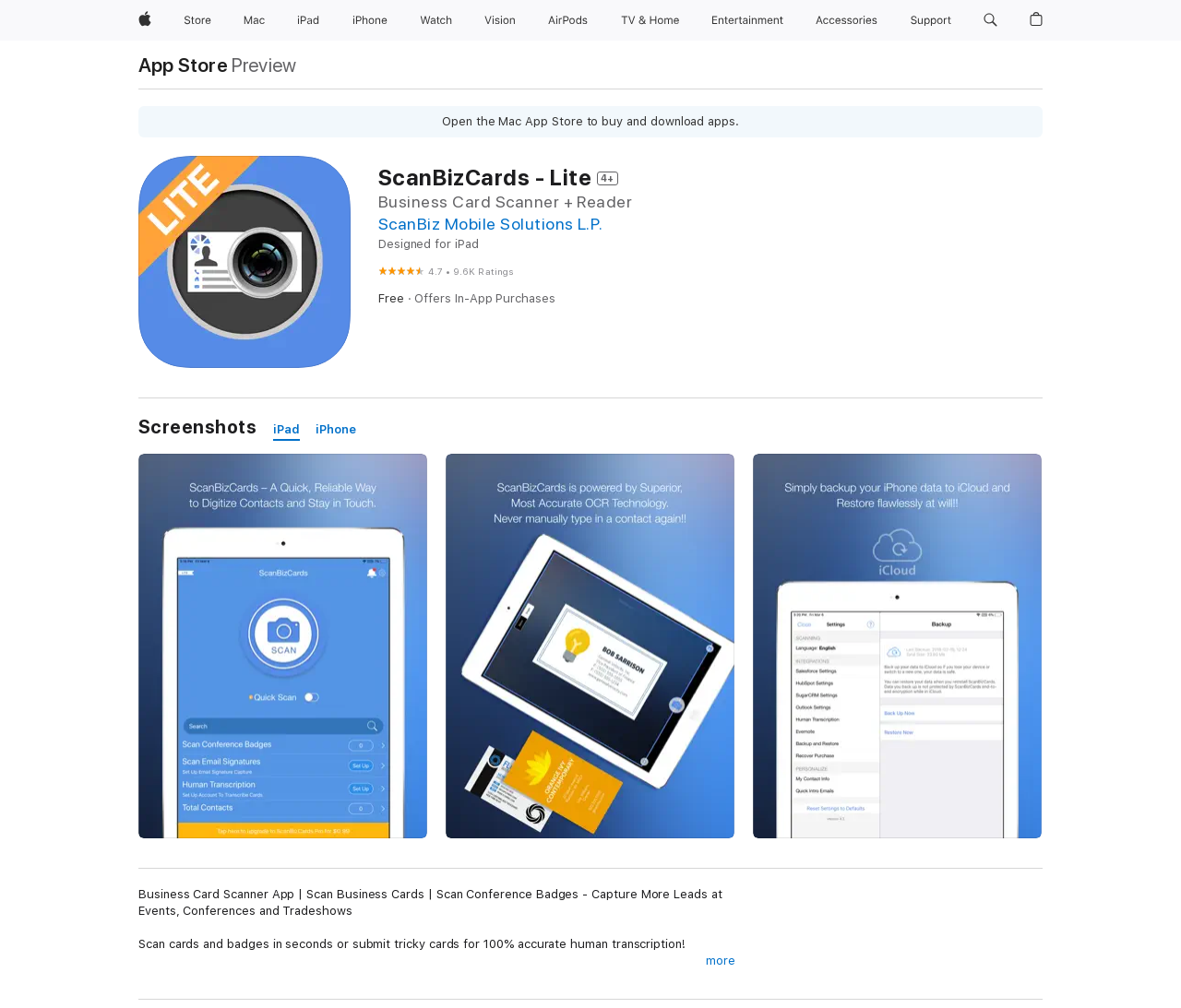What is the rating of the app?
Please give a detailed and thorough answer to the question, covering all relevant points.

I found the answer by looking at the section where it shows the rating, which is 4.7 out of 5, along with the number of ratings, 9.6K.